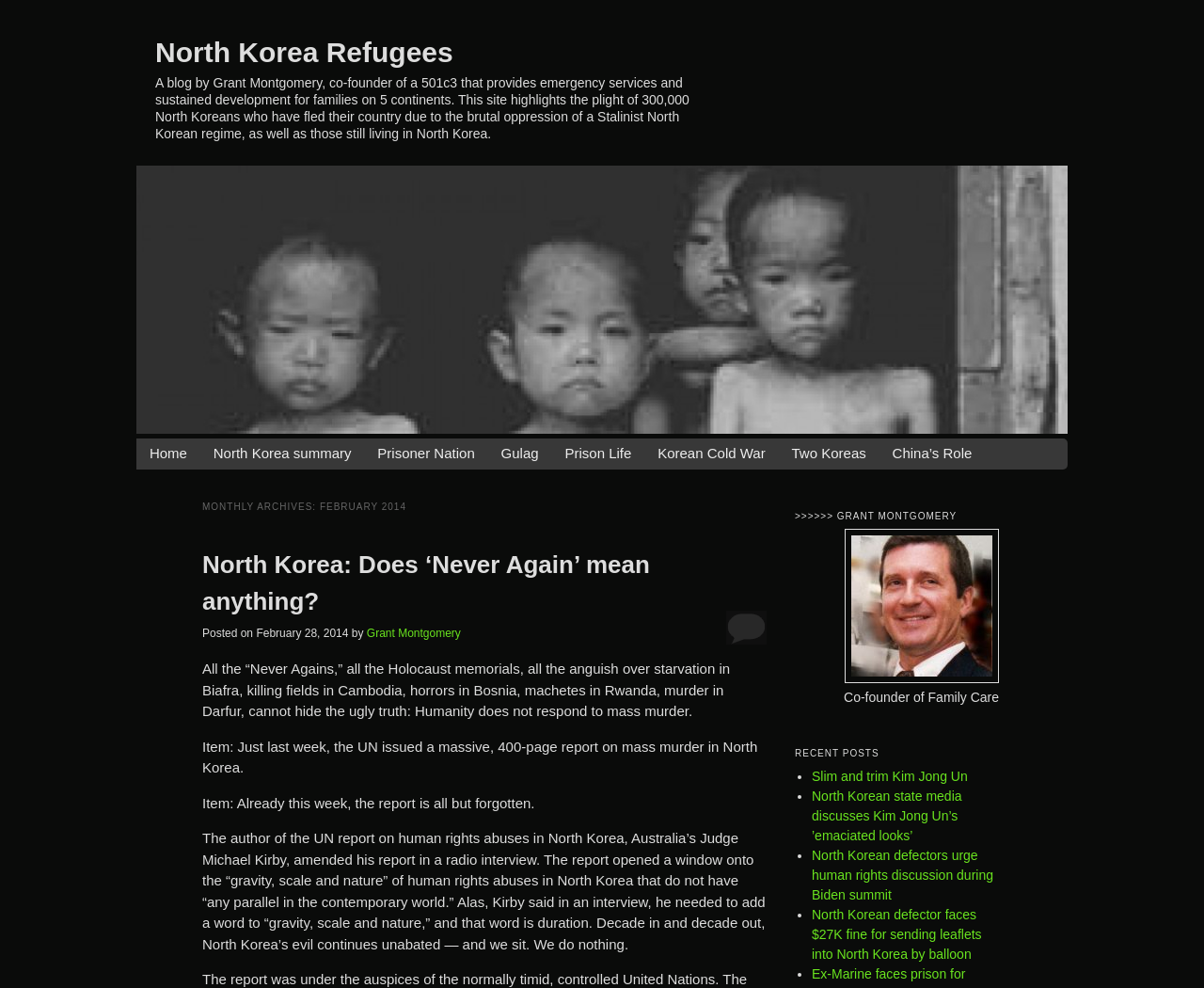Please specify the bounding box coordinates of the clickable region to carry out the following instruction: "Click on the 'Home' link". The coordinates should be four float numbers between 0 and 1, in the format [left, top, right, bottom].

[0.124, 0.449, 0.155, 0.47]